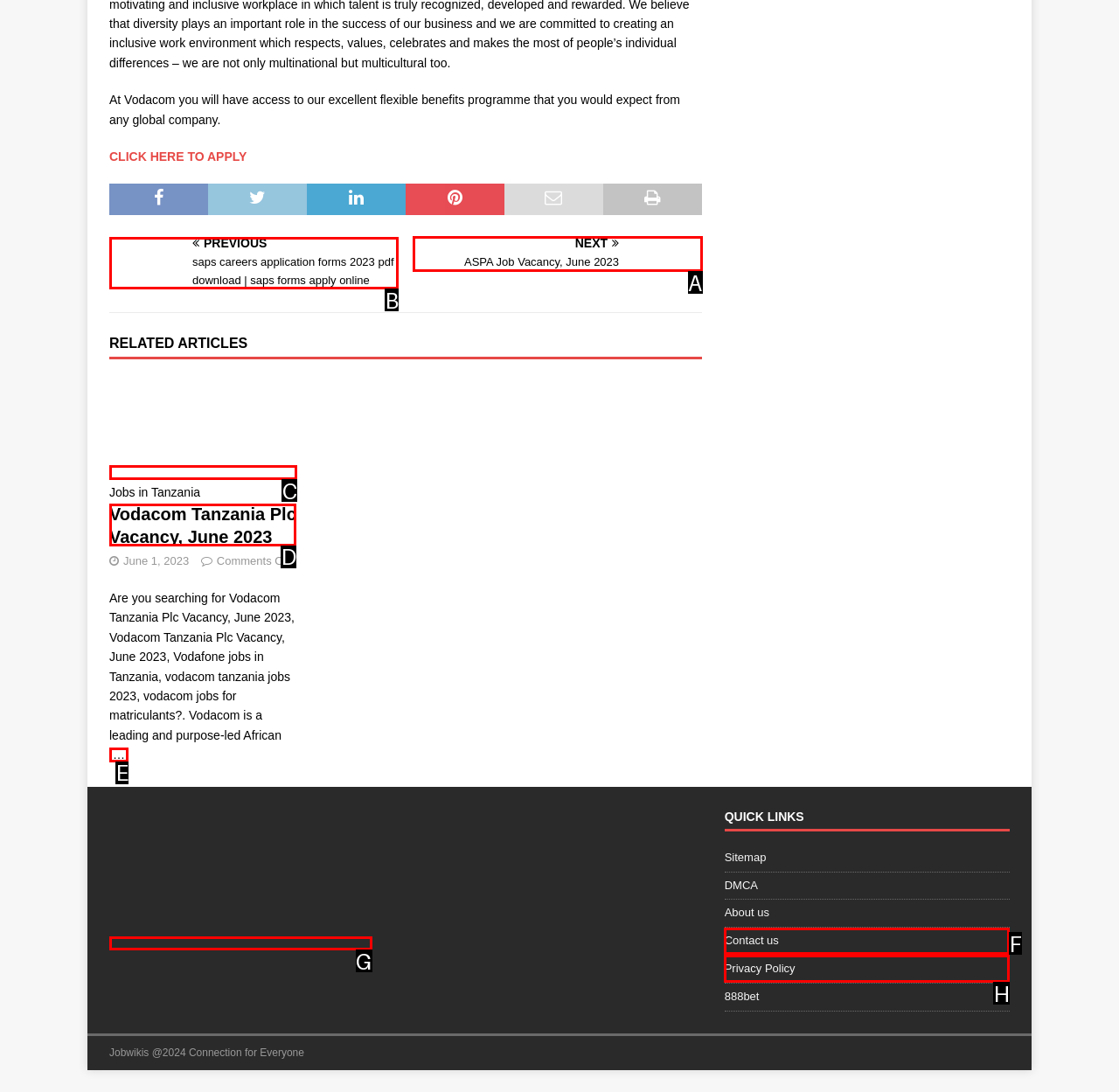Choose the letter that corresponds to the correct button to accomplish the task: Visit 'saps careers application forms 2023 pdf download'
Reply with the letter of the correct selection only.

B